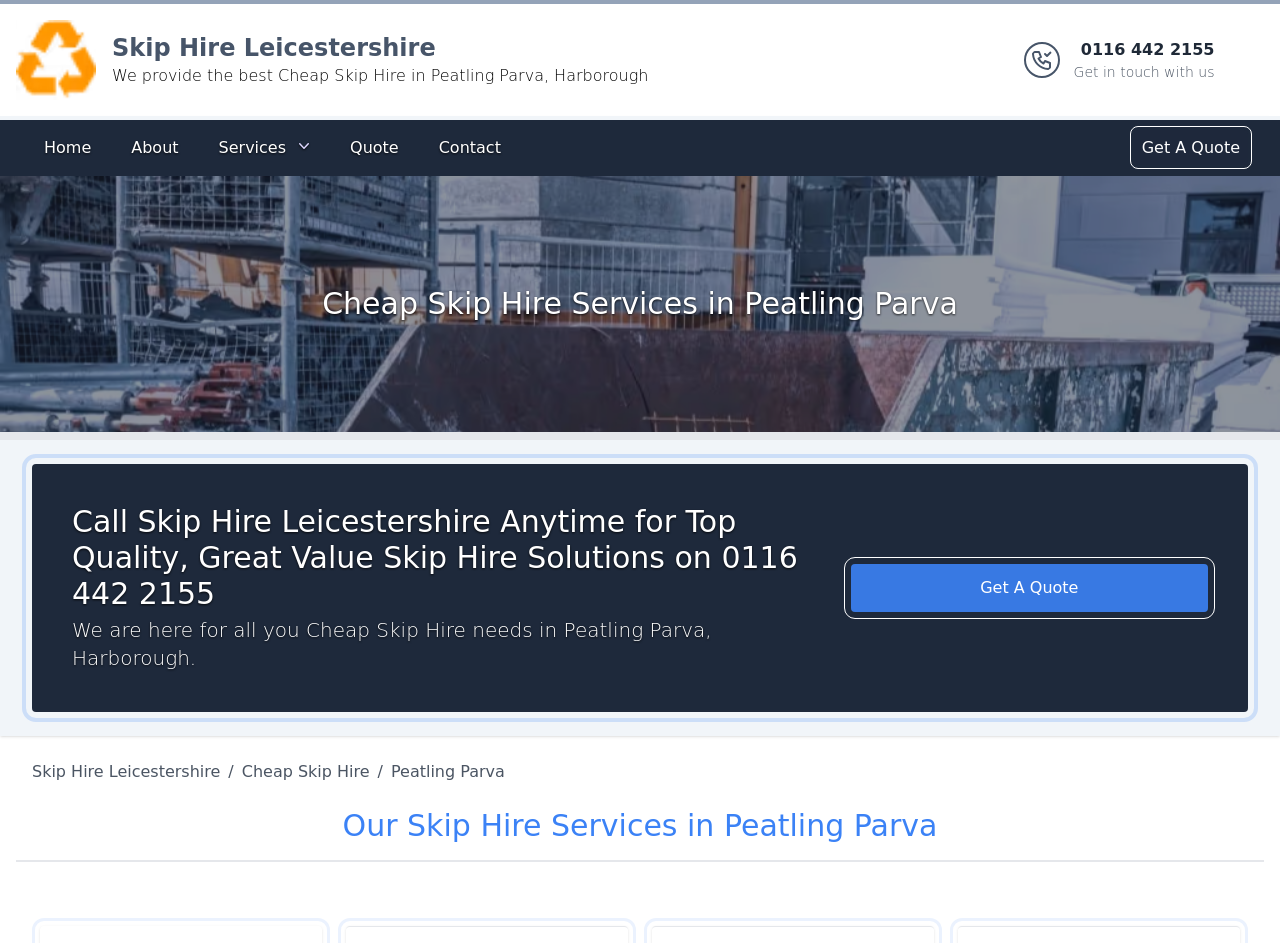Identify the bounding box coordinates for the region to click in order to carry out this instruction: "Call the phone number". Provide the coordinates using four float numbers between 0 and 1, formatted as [left, top, right, bottom].

[0.839, 0.04, 0.949, 0.087]